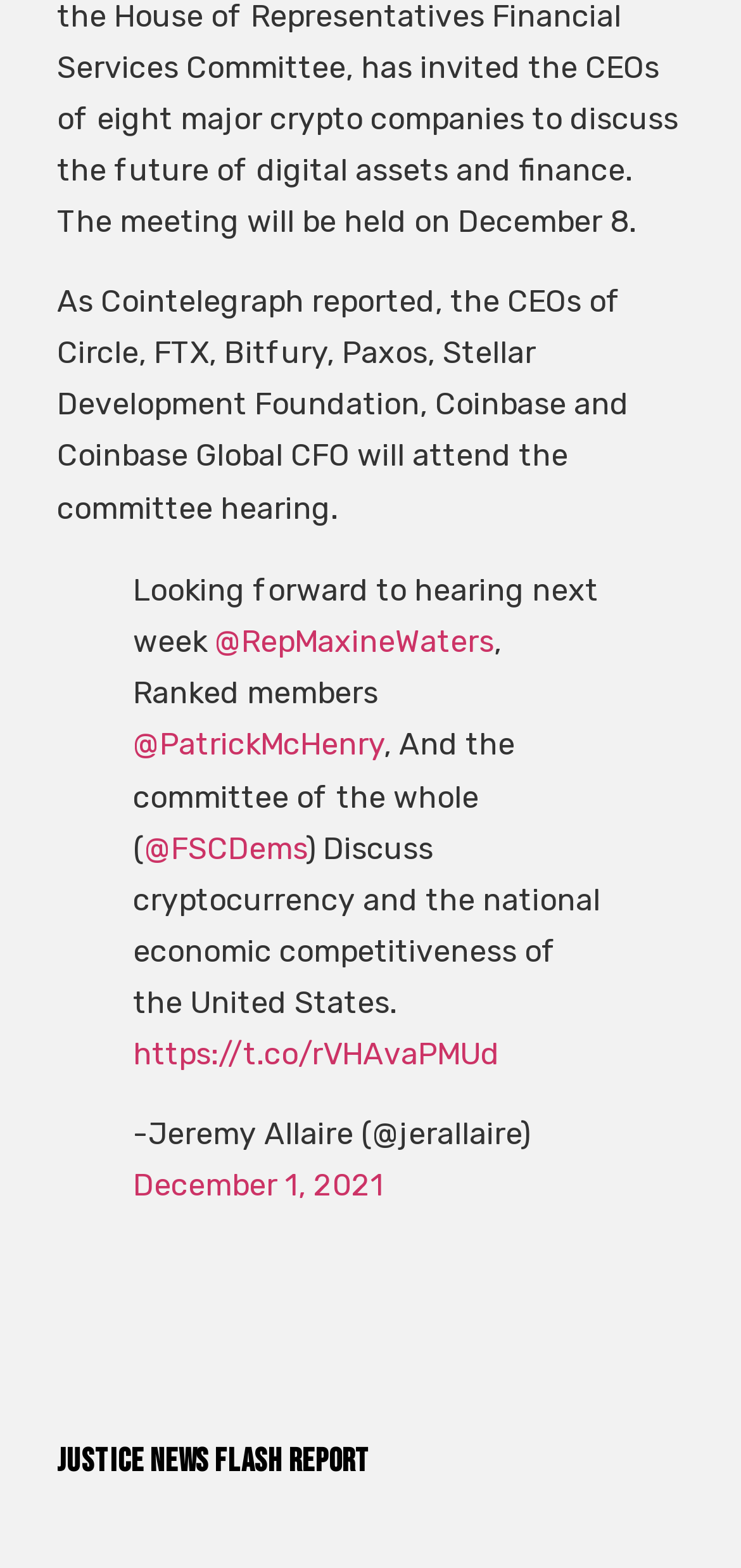How many CEOs are attending the committee hearing?
Give a one-word or short phrase answer based on the image.

7